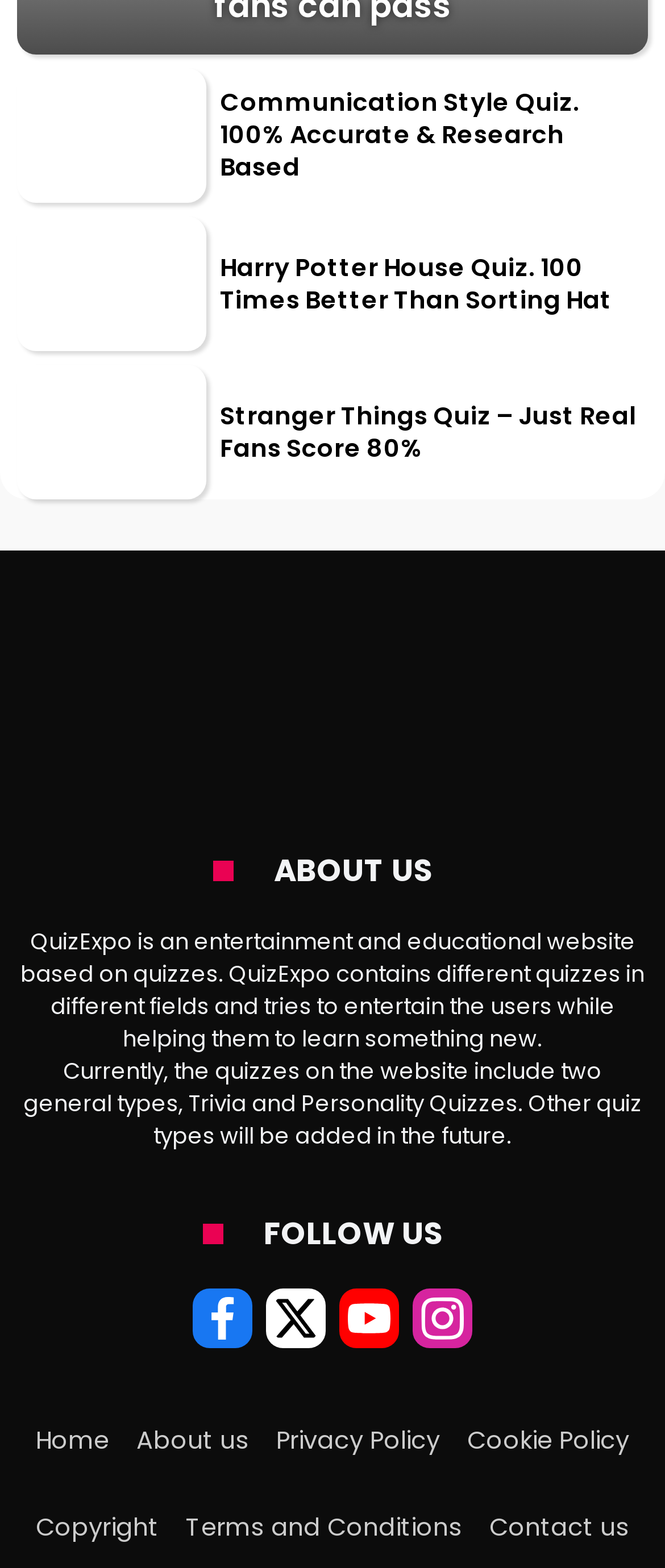Locate the bounding box coordinates of the area where you should click to accomplish the instruction: "Visit the Harry Potter House Quiz".

[0.026, 0.138, 0.31, 0.224]